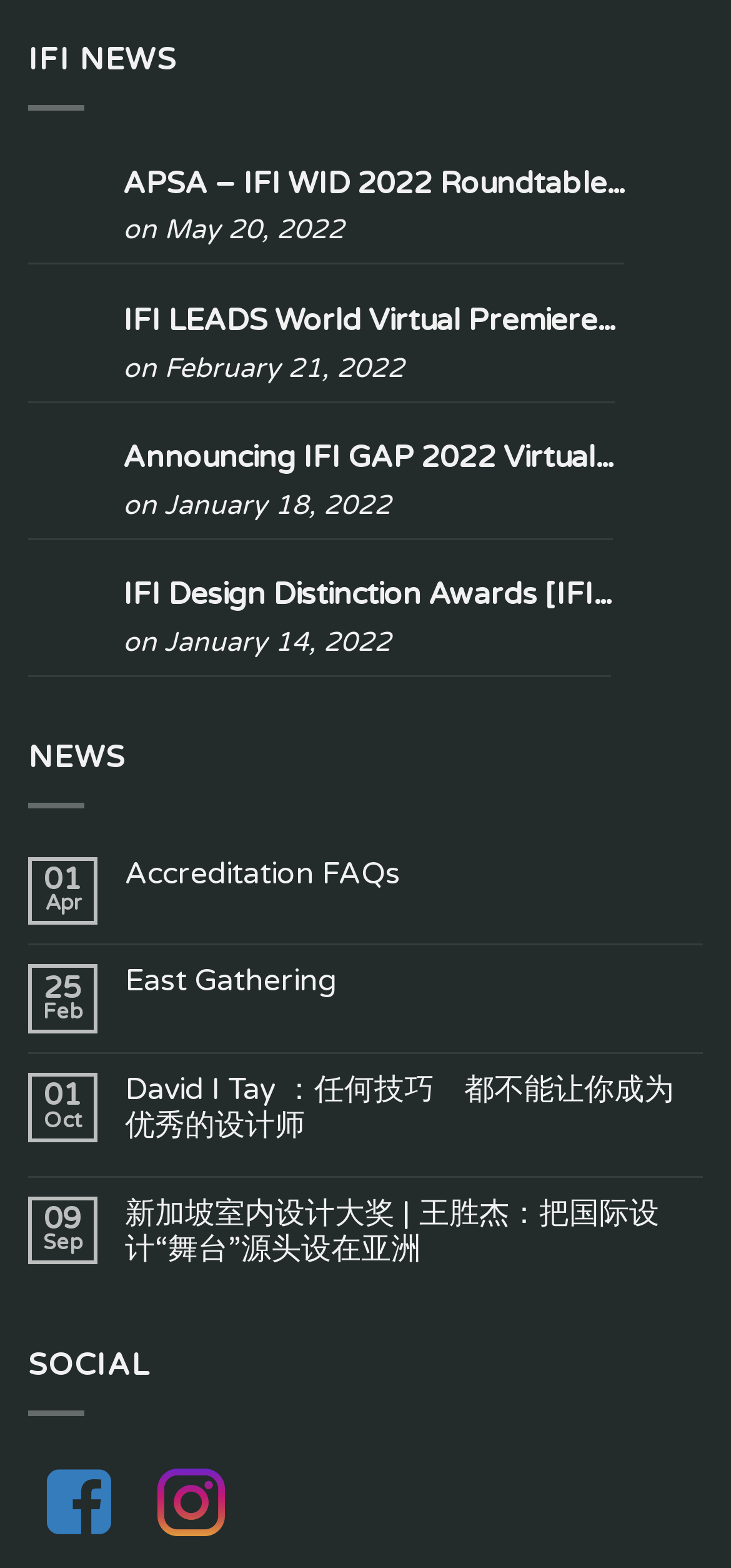Please mark the bounding box coordinates of the area that should be clicked to carry out the instruction: "Read about APSA – IFI WID 2022 Roundtable Dialogue".

[0.168, 0.105, 0.853, 0.129]